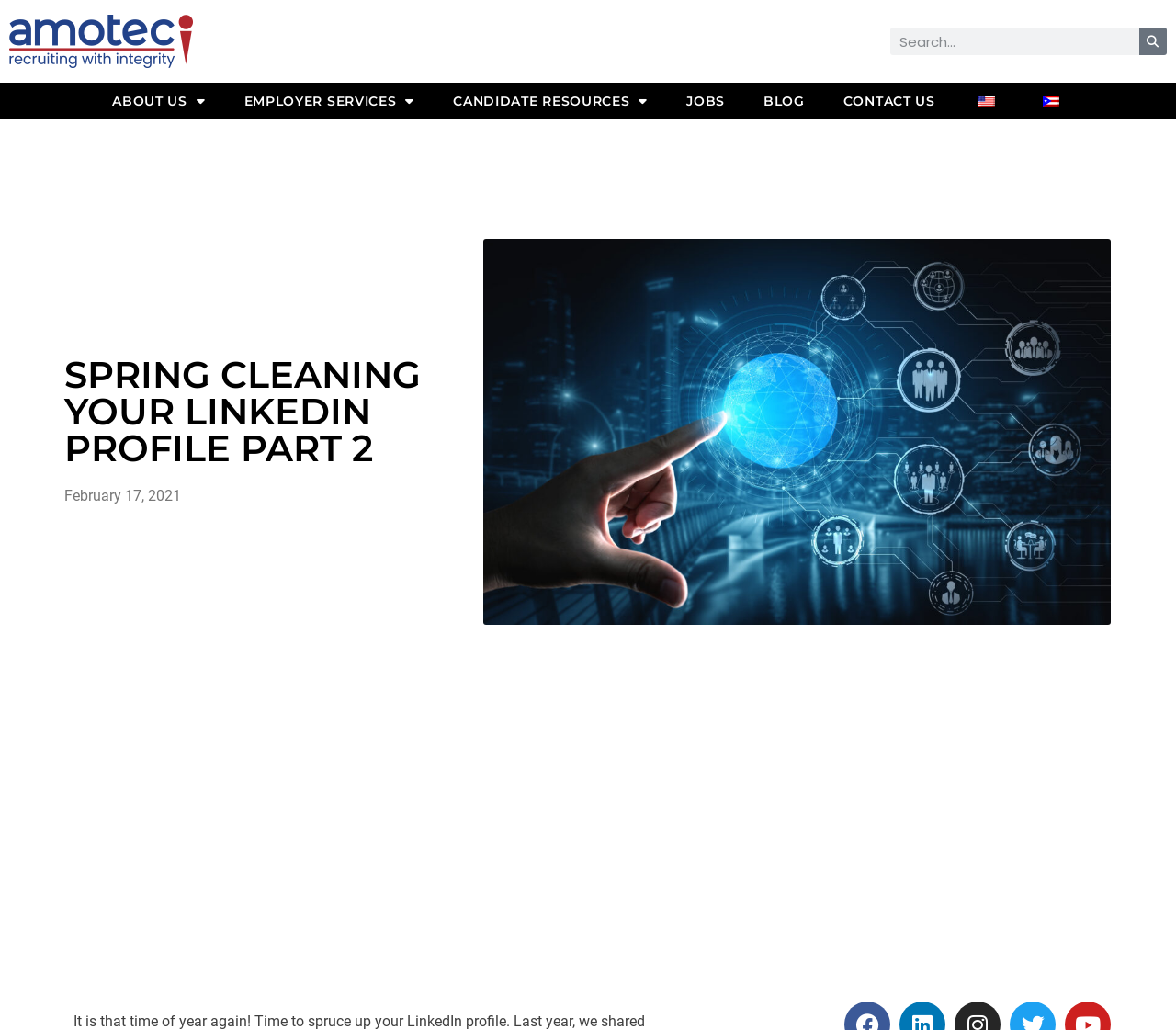What is the purpose of the search box?
Give a single word or phrase answer based on the content of the image.

To search the website